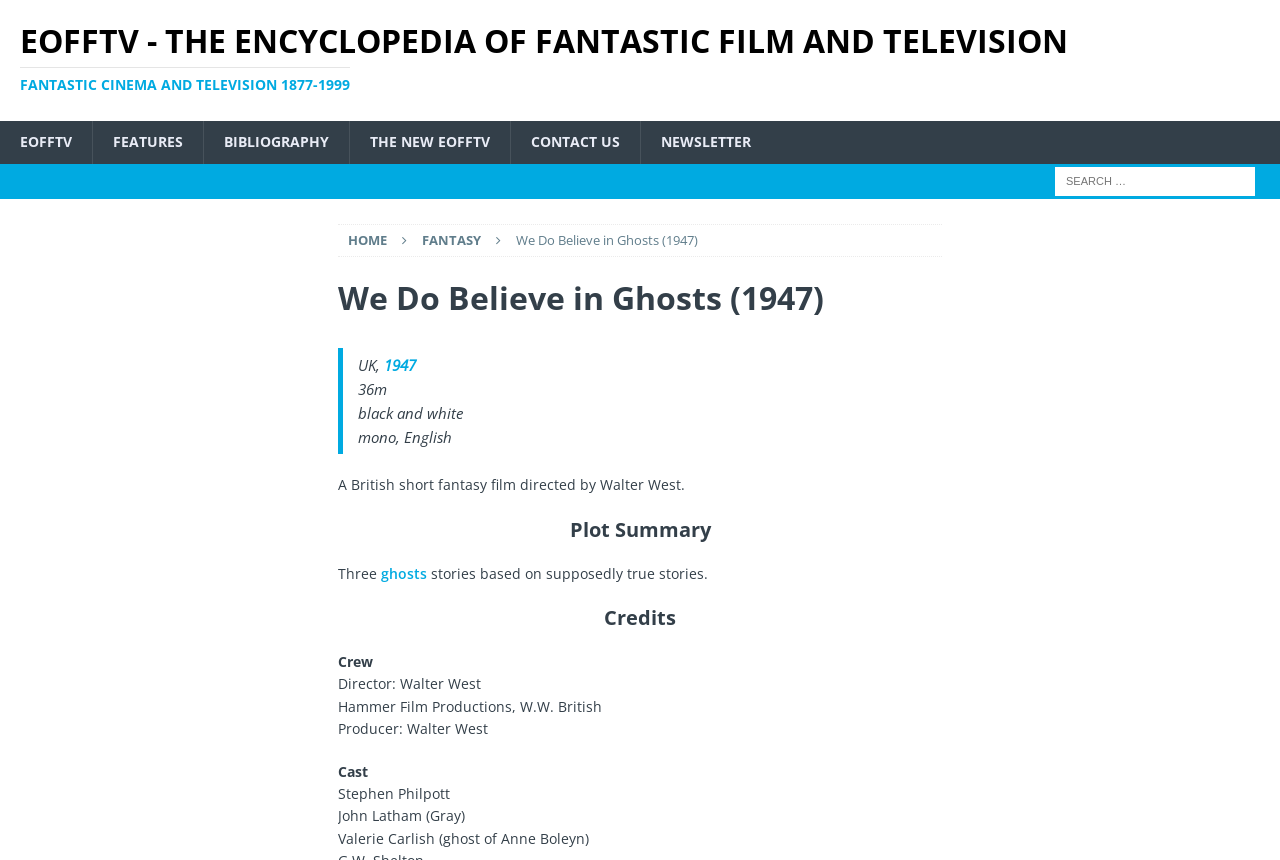Produce a meticulous description of the webpage.

The webpage is about a British short fantasy film titled "We Do Believe in Ghosts" released in 1947, directed by Walter West. At the top of the page, there is a header section with a link to "EOFFTV - The Encyclopedia of Fantastic Film and Television" and a subheading "Fantastic Cinema and Television 1877-1999". Below this, there are several links to different sections of the website, including "FEATURES", "BIBLIOGRAPHY", "THE NEW EOFFTV", "CONTACT US", and "NEWSLETTER".

On the right side of the page, there is a search box with a label "Search for:". Below this, there are links to "HOME" and "FANTASY". The main content of the page is about the film "We Do Believe in Ghosts", with a heading and a brief description of the film. The description mentions that it is a British short fantasy film directed by Walter West.

Below the film description, there are three sections: "Plot Summary", "Credits", and "Cast". The "Plot Summary" section describes the film's plot, which consists of three ghost stories based on supposedly true stories. The "Credits" section lists the crew members, including the director and producer, and the production company. The "Cast" section lists the actors, including Stephen Philpott, John Latham, and Valerie Carlish.

There are no images on the page, but there are several headings, links, and blocks of text that provide information about the film. The overall structure of the page is organized, with clear headings and concise text.